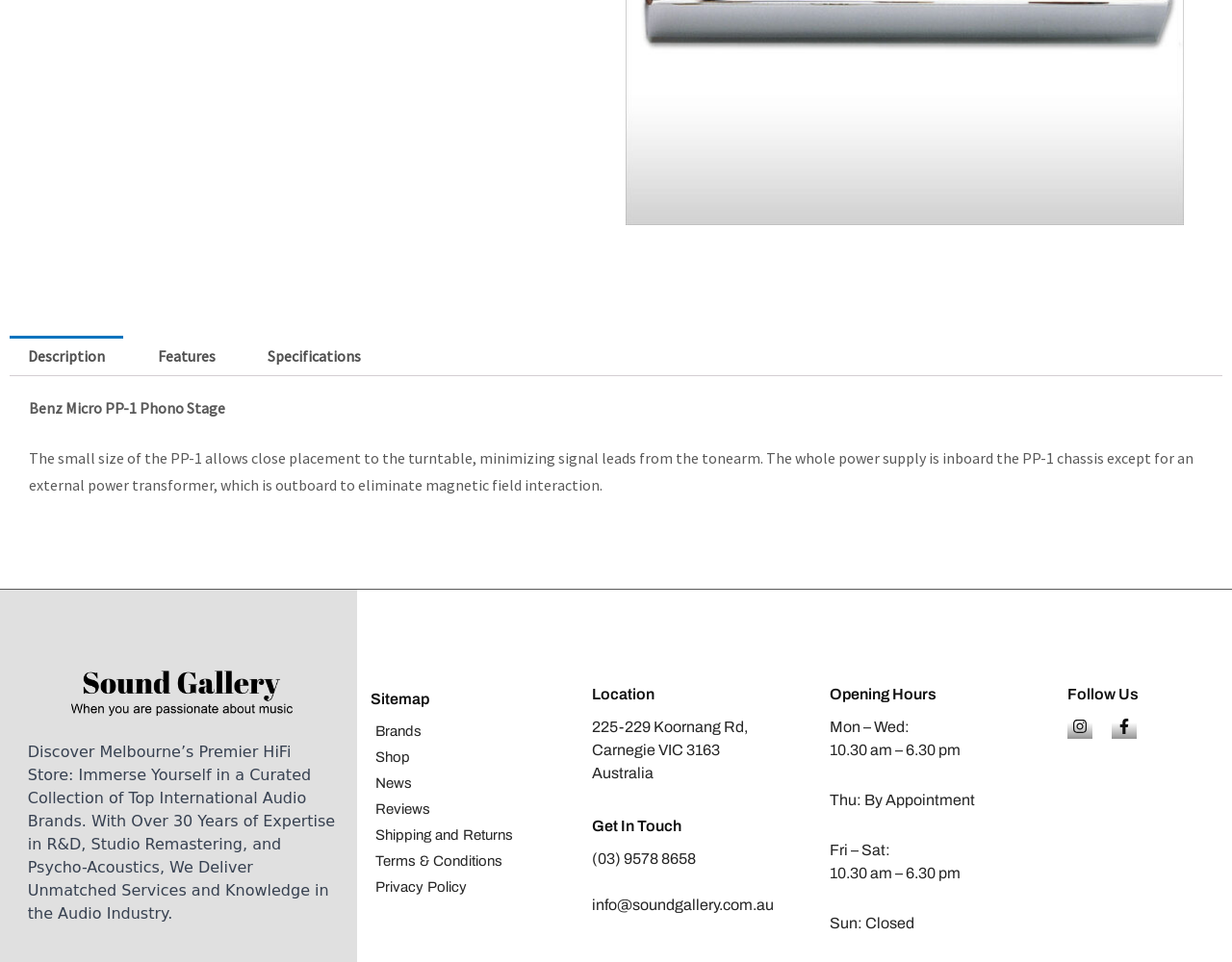Locate the bounding box coordinates for the element described below: "Reviews". The coordinates must be four float values between 0 and 1, formatted as [left, top, right, bottom].

[0.289, 0.828, 0.454, 0.855]